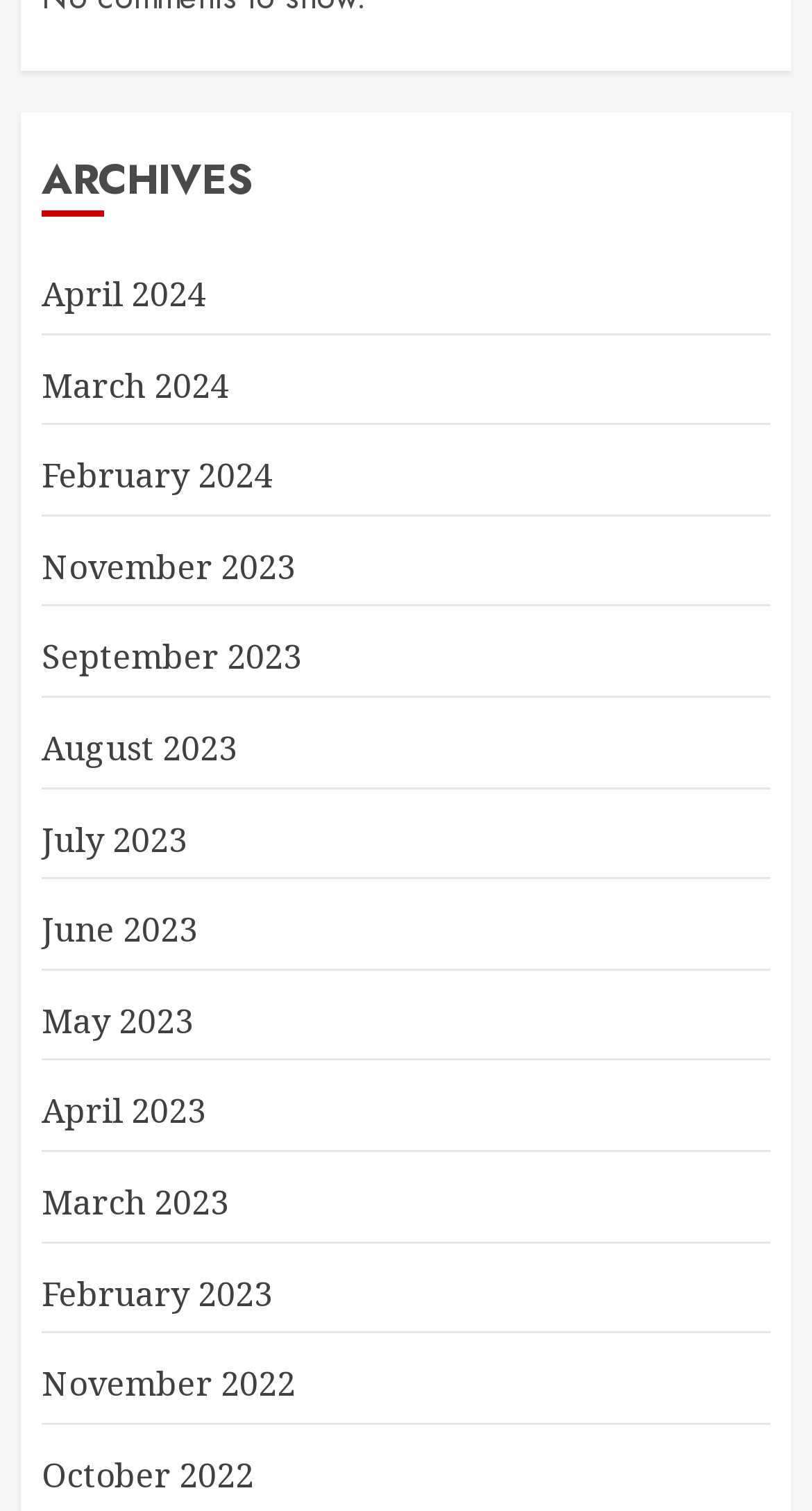What is the earliest month and year listed on the webpage?
Examine the image and give a concise answer in one word or a short phrase.

November 2022